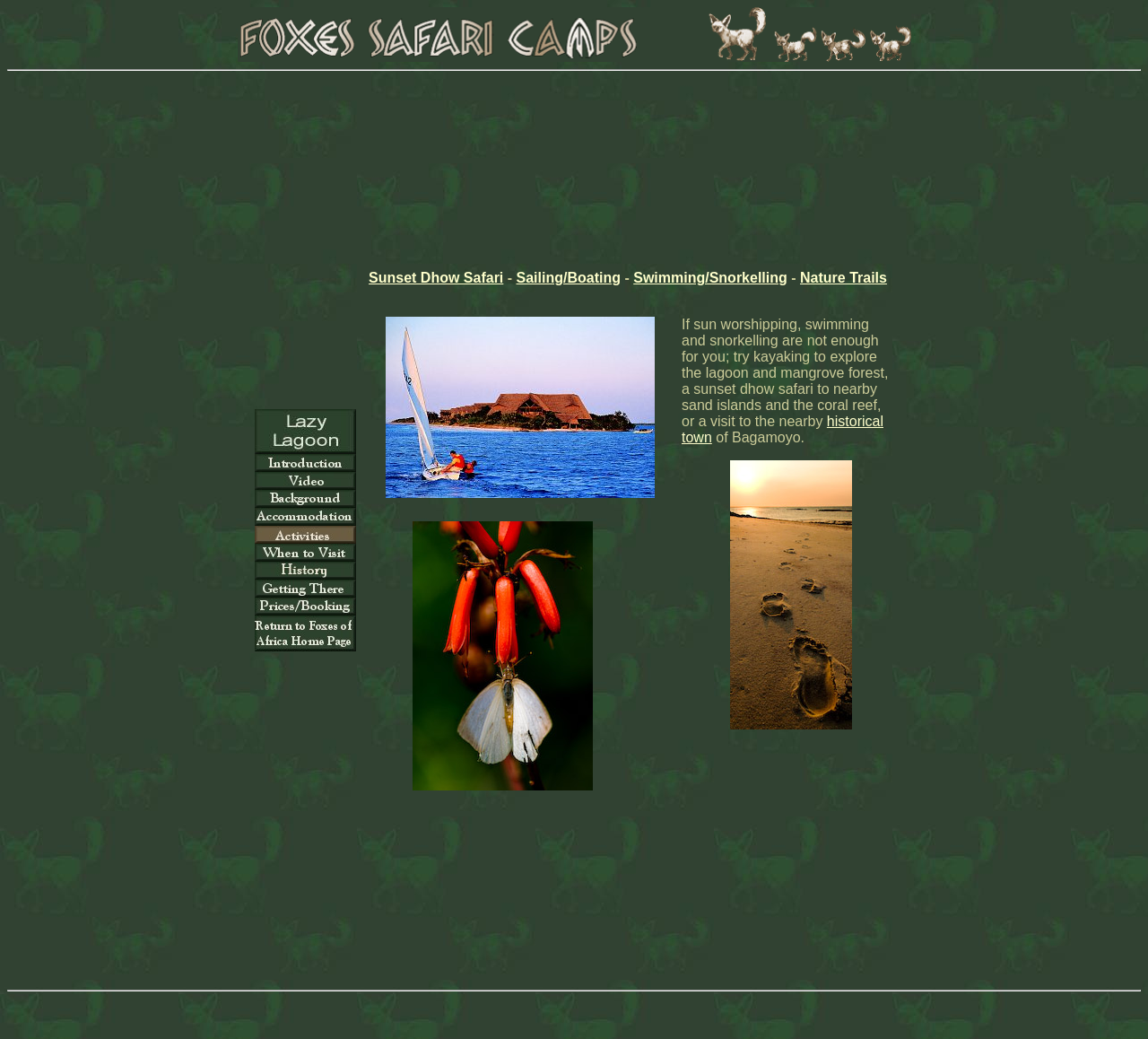Answer this question using a single word or a brief phrase:
What is the purpose of the table in the webpage?

To describe safari activities